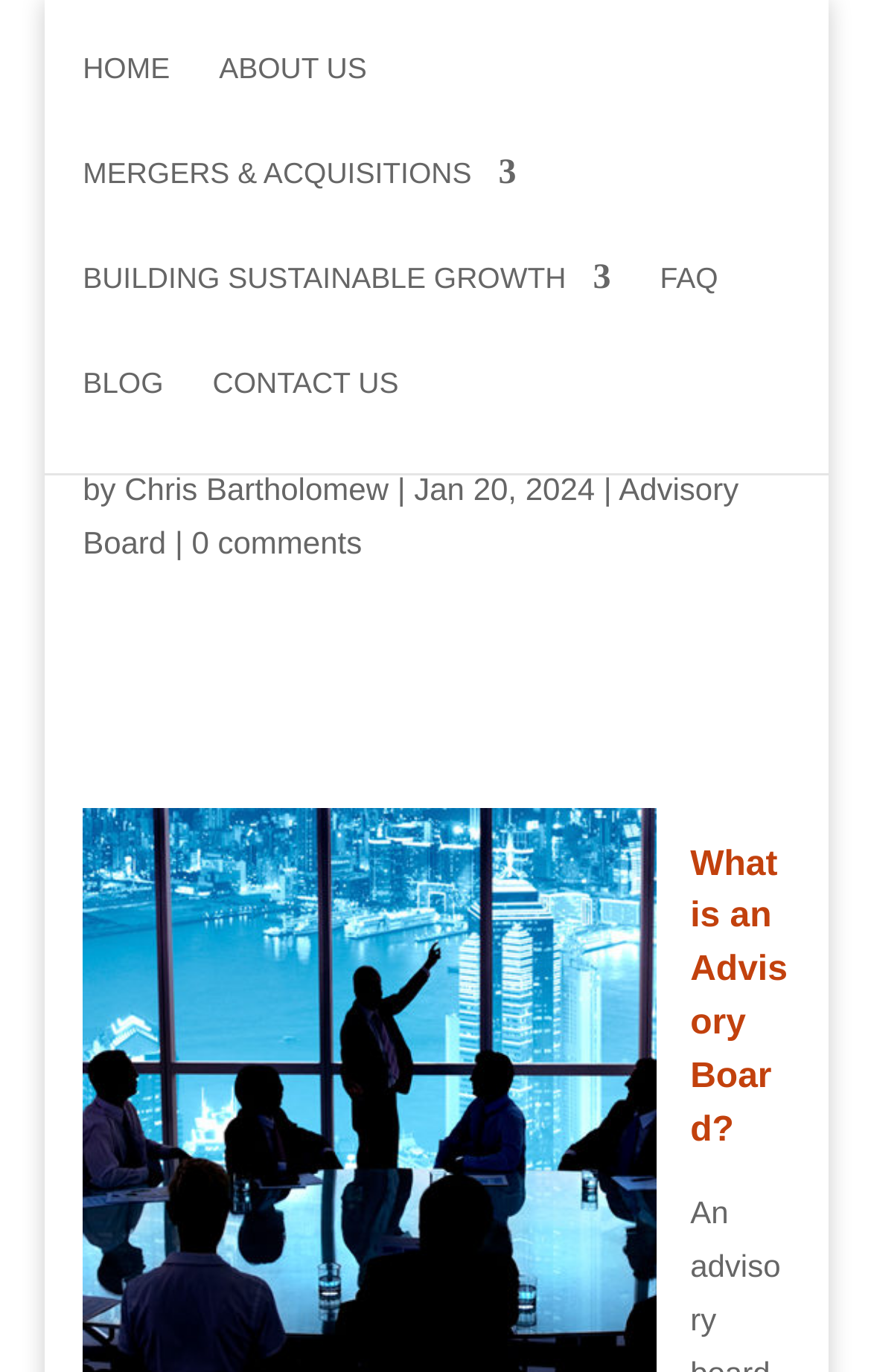Locate the UI element that matches the description Advisory Board in the webpage screenshot. Return the bounding box coordinates in the format (top-left x, top-left y, bottom-right x, bottom-right y), with values ranging from 0 to 1.

[0.095, 0.343, 0.848, 0.408]